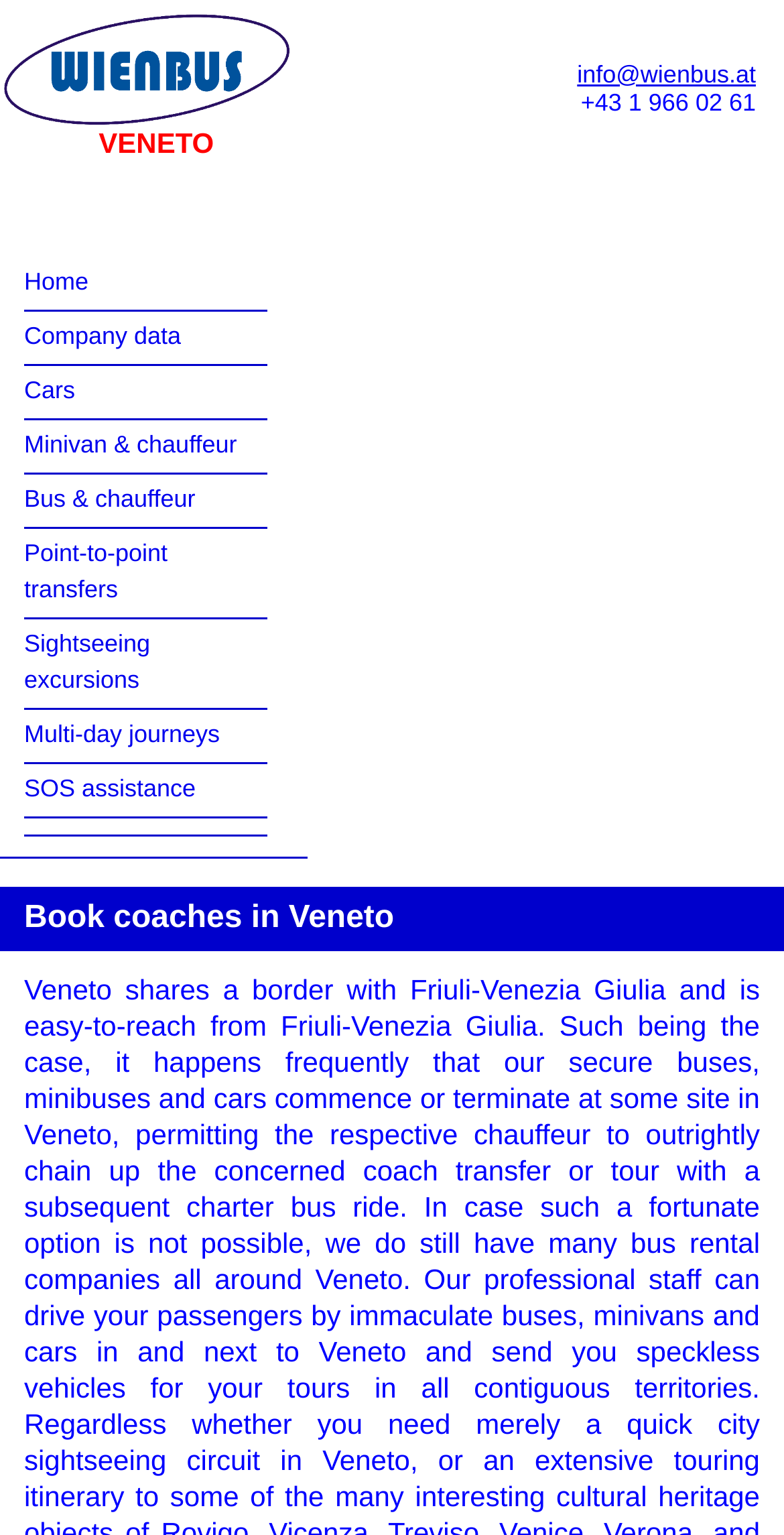Can you identify the bounding box coordinates of the clickable region needed to carry out this instruction: 'Click the link to get SOS assistance'? The coordinates should be four float numbers within the range of 0 to 1, stated as [left, top, right, bottom].

[0.031, 0.504, 0.25, 0.523]